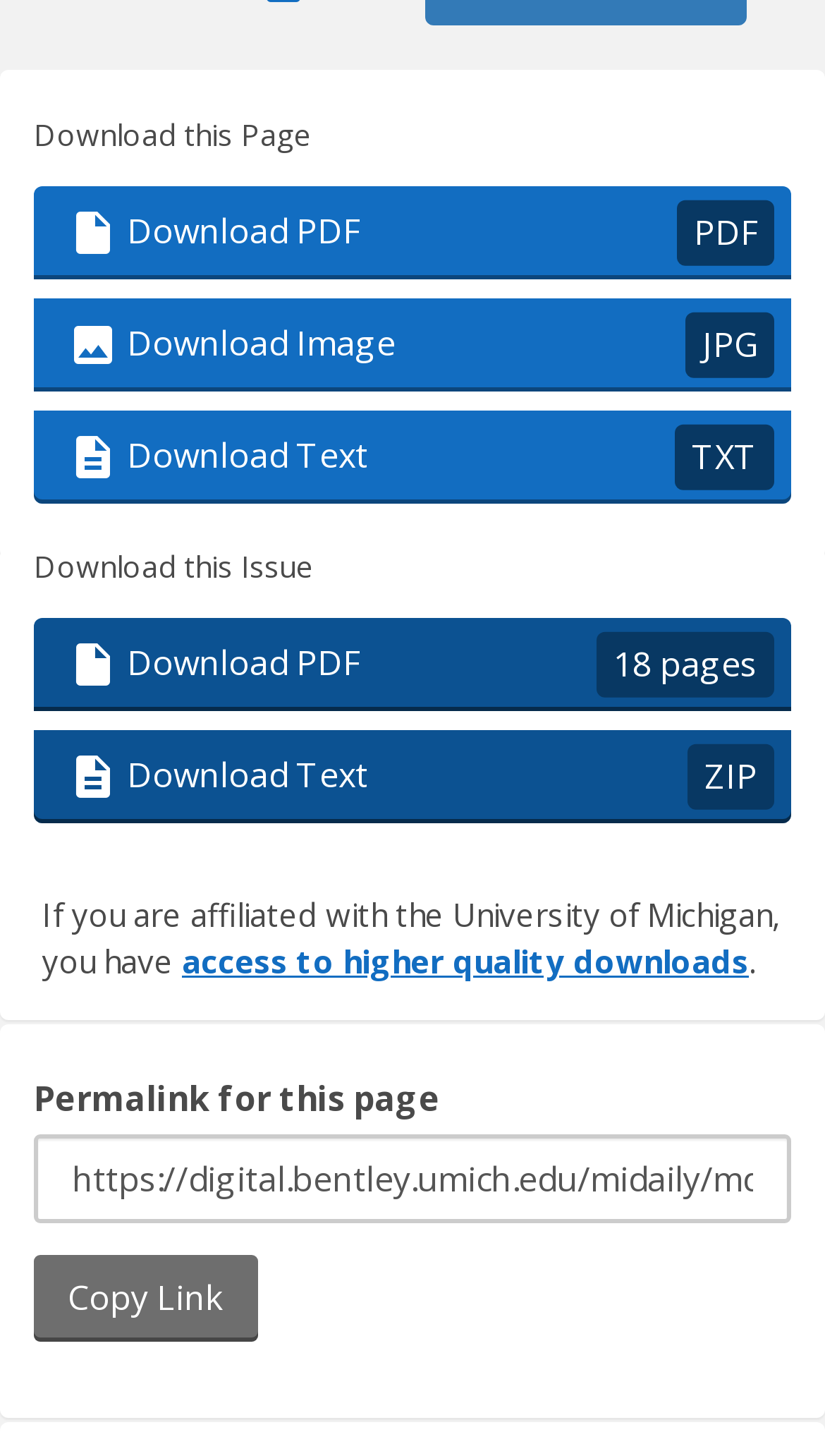What is the format of the second download option?
Please use the visual content to give a single word or phrase answer.

JPG